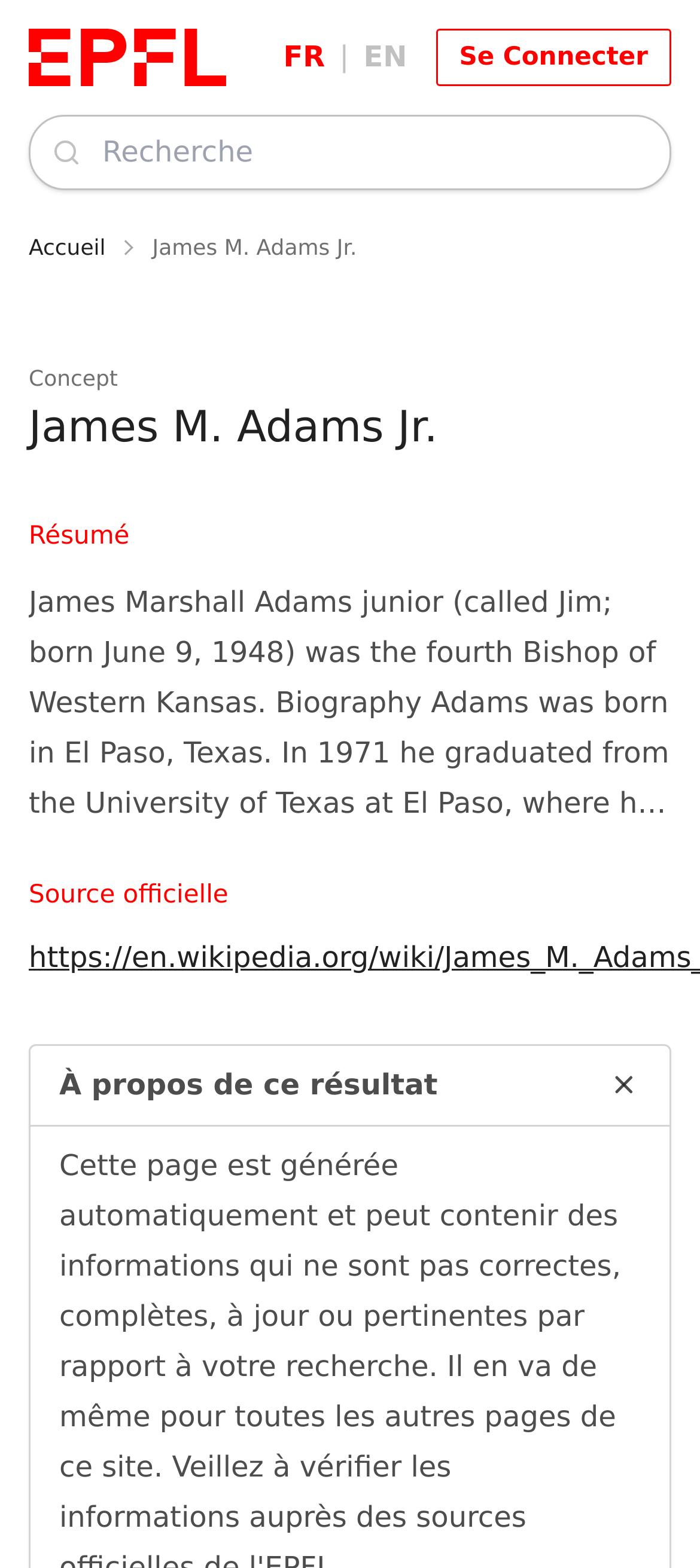Examine the image carefully and respond to the question with a detailed answer: 
What is the language of the webpage?

I found the answer by looking at the language options on the top right corner of the webpage, which includes 'FR' and 'EN', indicating that the webpage is currently in English.